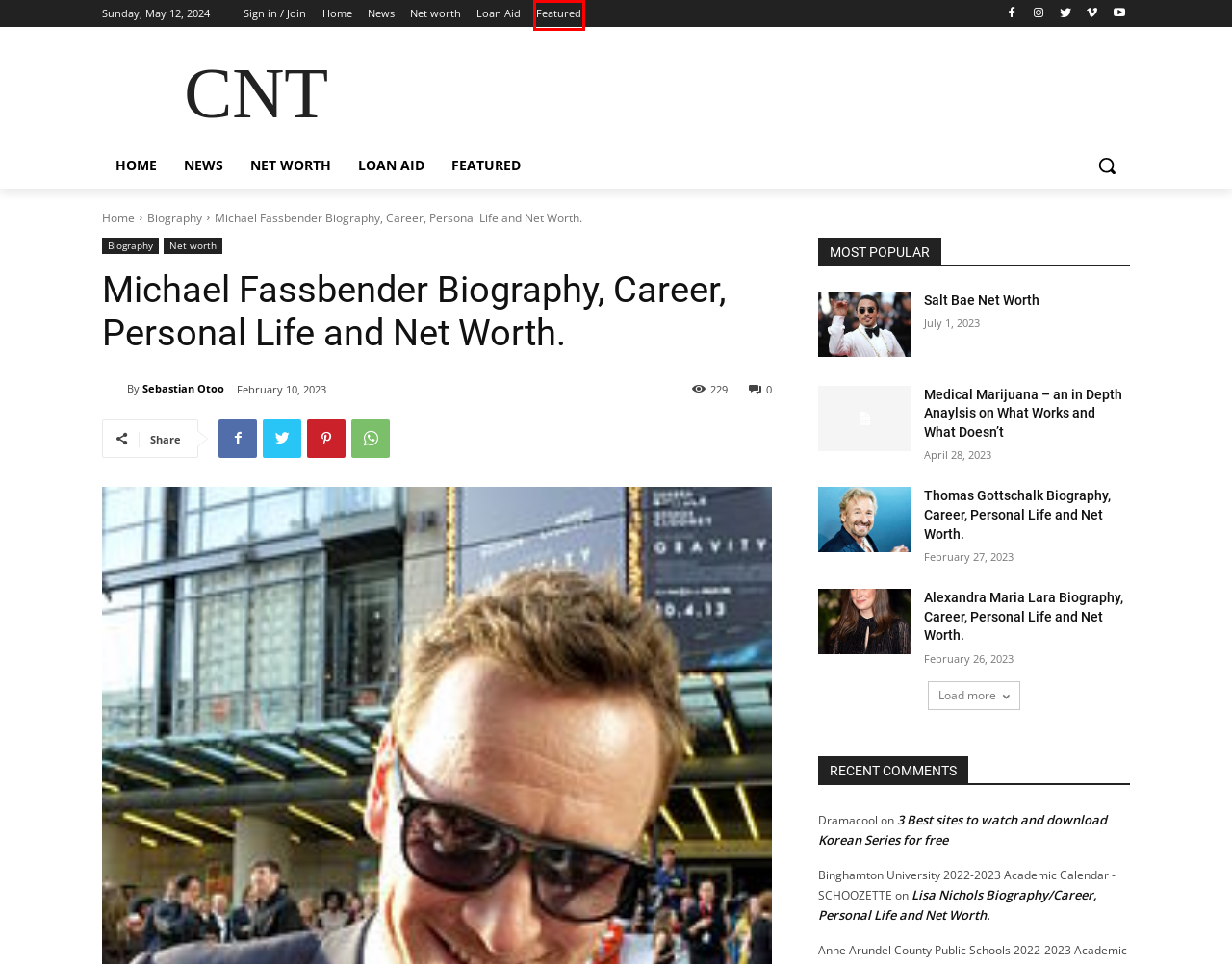Inspect the provided webpage screenshot, concentrating on the element within the red bounding box. Select the description that best represents the new webpage after you click the highlighted element. Here are the candidates:
A. Biography - Celebrities Net Worth
B. News - Celebrities Net Worth
C. Alexandra Maria Lara Biography, Career, Personal Life and Net Worth. - Celebrities Net Worth
D. Net worth - Celebrities Net Worth
E. Loan Aid - Celebrities Net Worth
F. Sebastian Otoo - Celebrities Net Worth
G. Featured - Celebrities Net Worth
H. Lisa Nichols Biography/Career, Personal Life and Net Worth. - Celebrities Net Worth

G